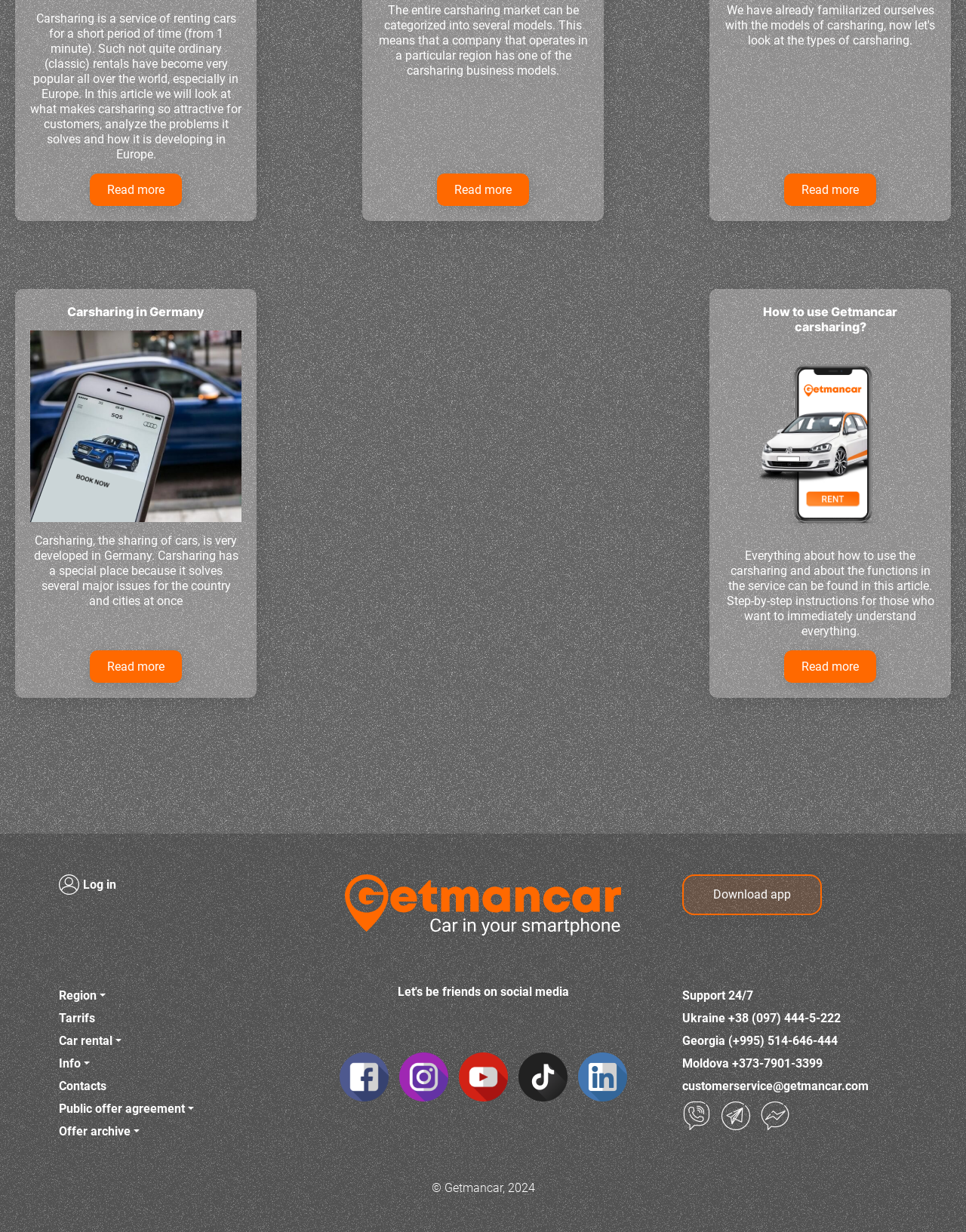Locate the bounding box coordinates of the clickable area to execute the instruction: "Download the Getmancar app". Provide the coordinates as four float numbers between 0 and 1, represented as [left, top, right, bottom].

[0.706, 0.71, 0.851, 0.743]